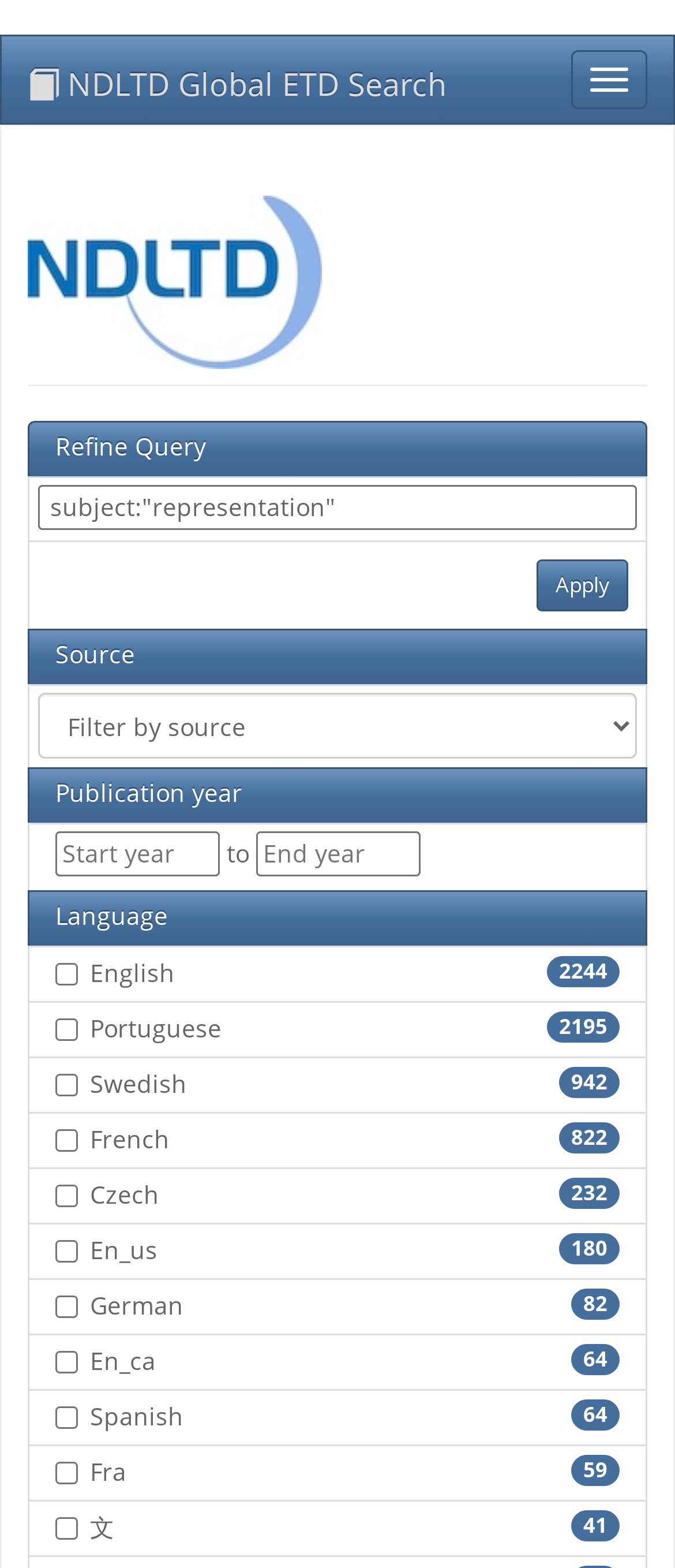Given the element description parent_node: Visit our sister agency, identify the bounding box coordinates for the UI element on the webpage screenshot. The format should be (top-left x, top-left y, bottom-right x, bottom-right y), with values between 0 and 1.

None